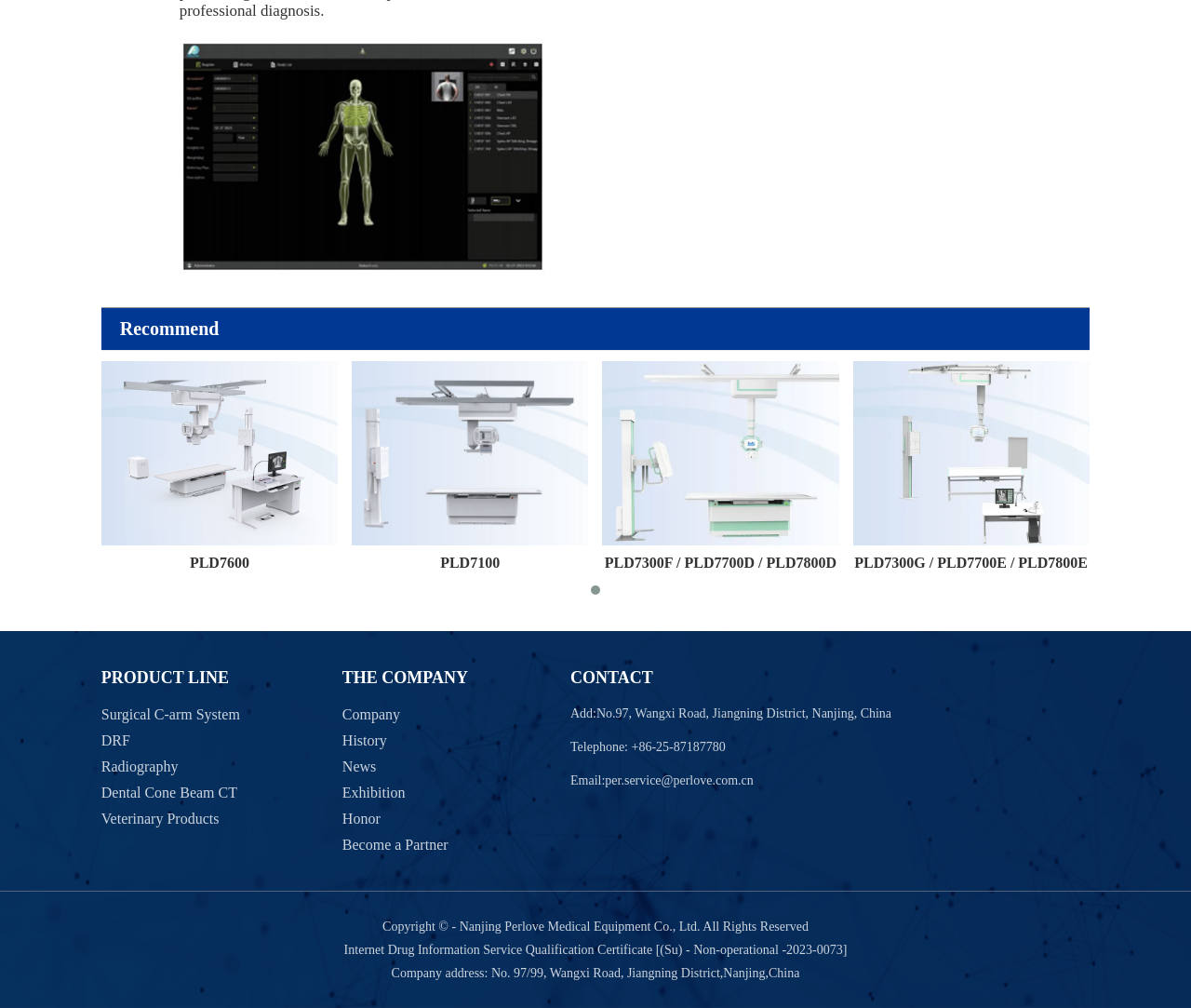Respond with a single word or short phrase to the following question: 
What is the telephone number of the company?

+86-25-87187780